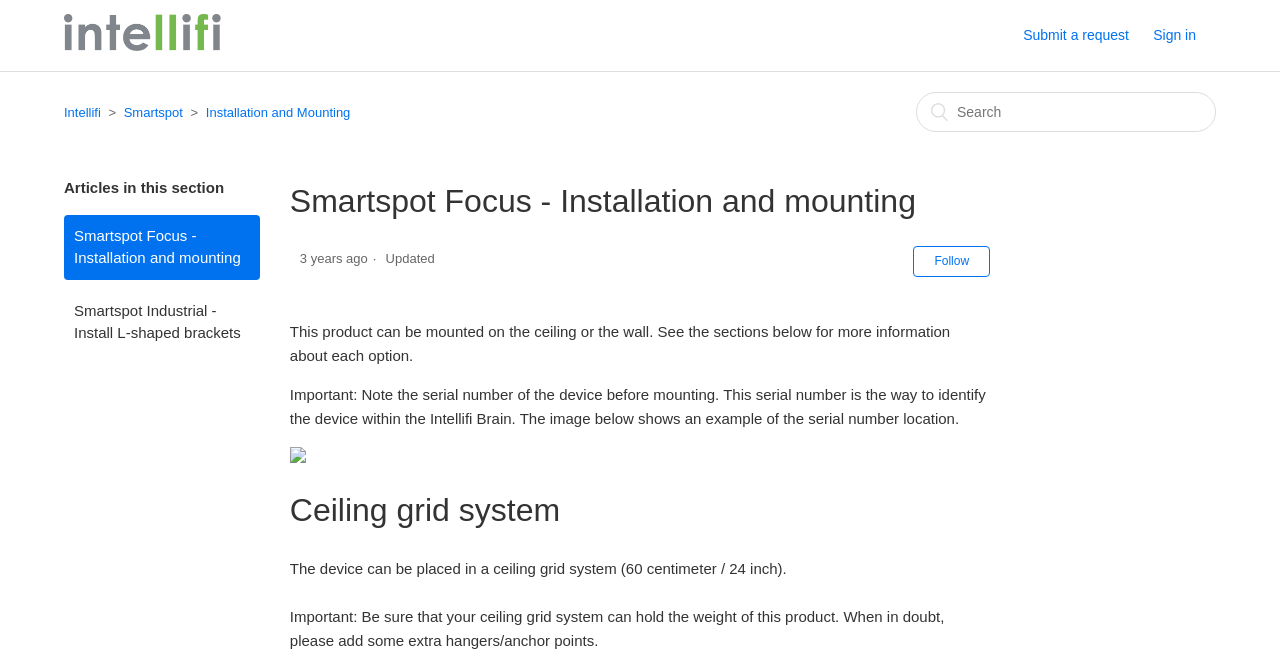Identify the bounding box coordinates of the area you need to click to perform the following instruction: "Read the article about Smartspot Focus installation and mounting".

[0.05, 0.32, 0.203, 0.417]